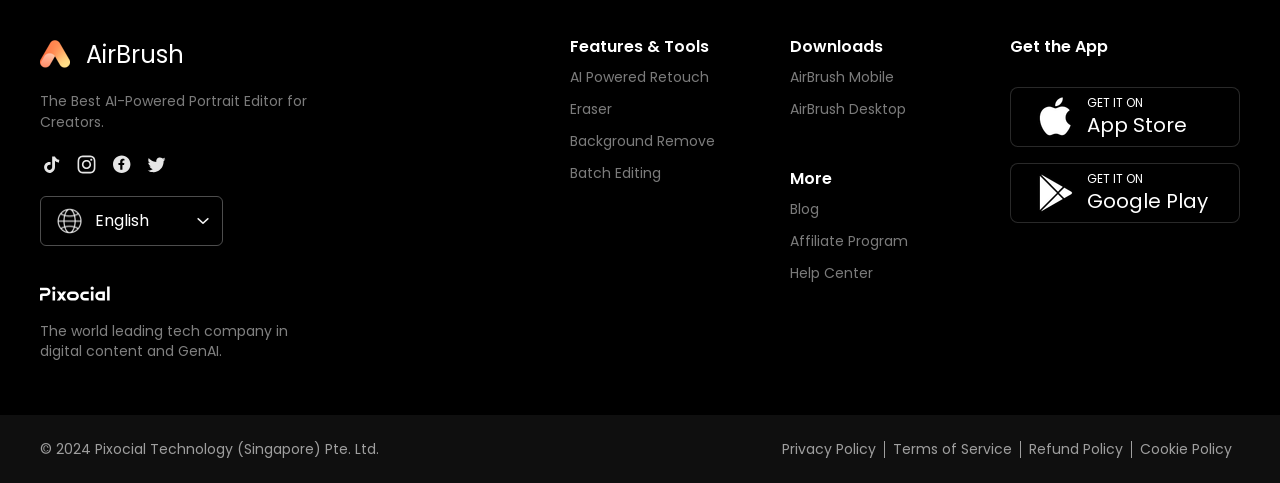Answer the question using only one word or a concise phrase: What is the logo of the website?

AirBrush